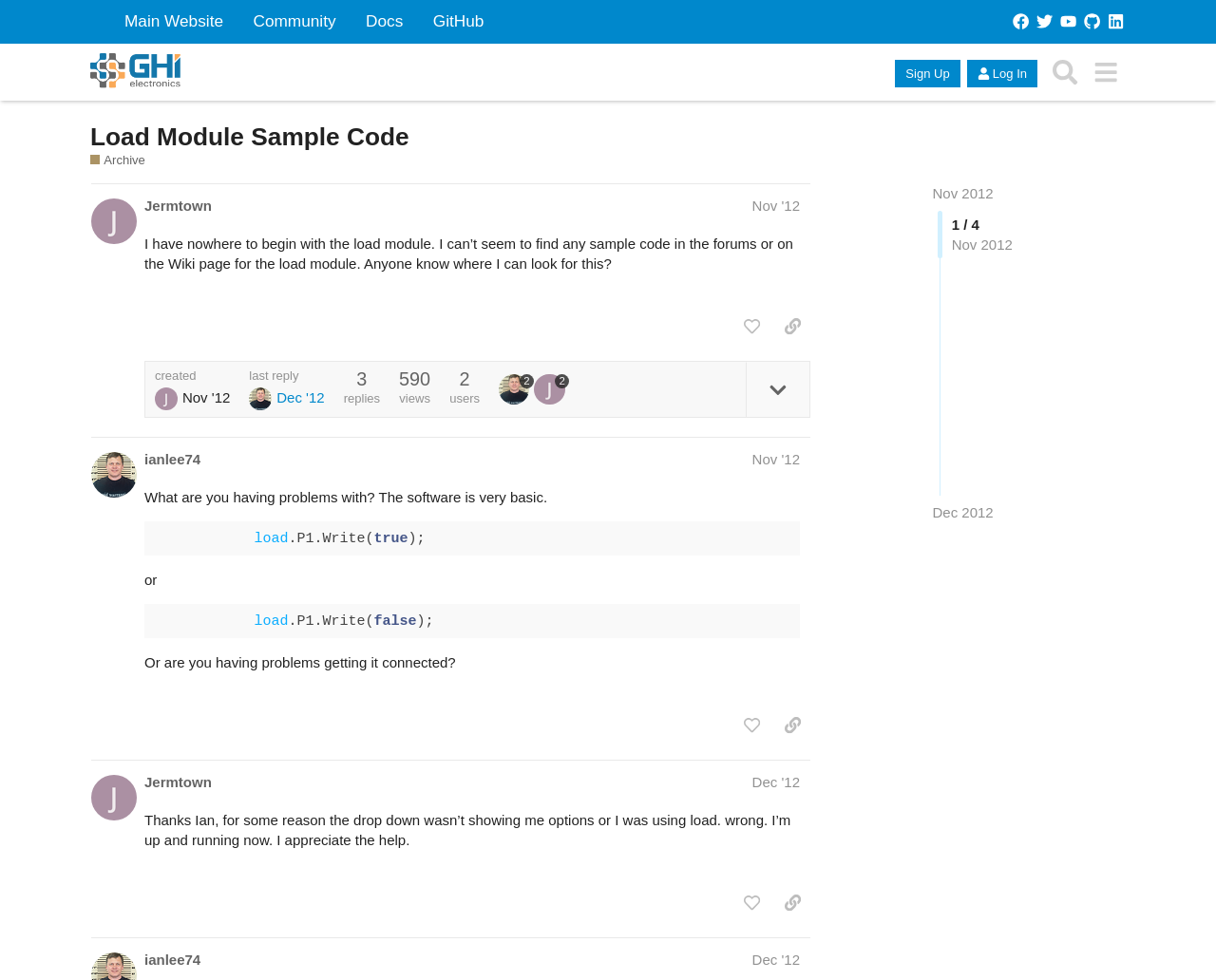How many posts are there in this thread?
From the details in the image, provide a complete and detailed answer to the question.

There are three posts in this thread, each marked as 'post #1', 'post #2', and 'post #3' respectively.